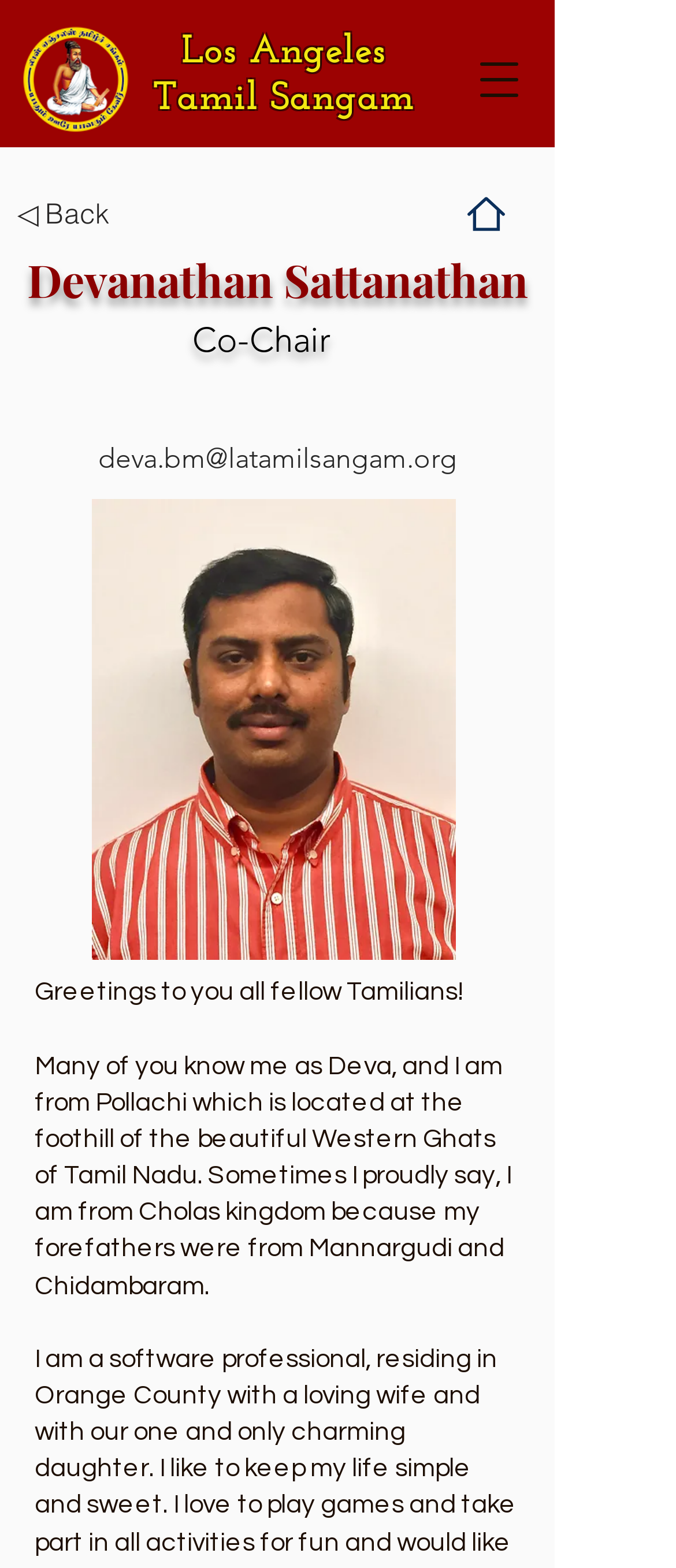What is the location mentioned in the text?
Please provide a single word or phrase as your answer based on the image.

Pollachi